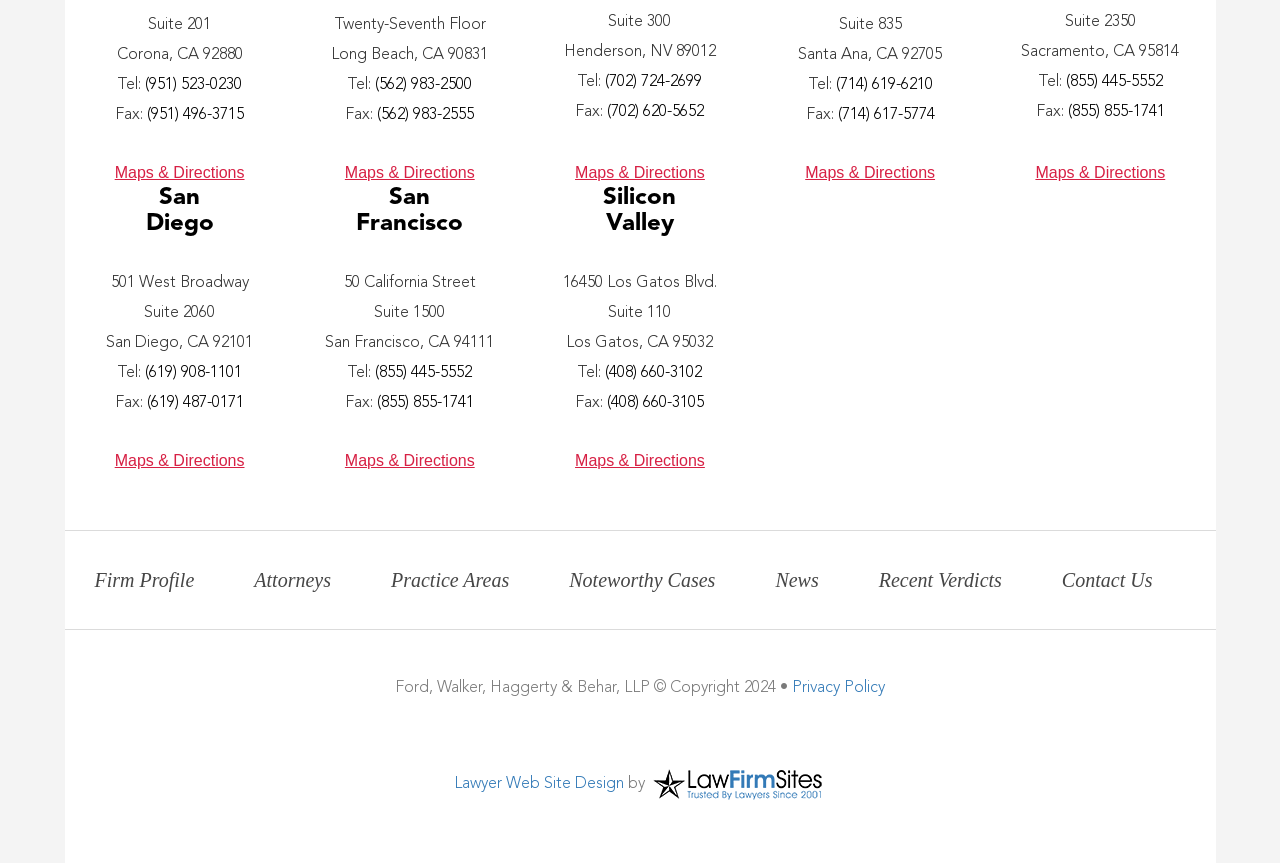What is the address of the Corona office?
Answer with a single word or phrase, using the screenshot for reference.

Suite 201, Corona, CA 92880